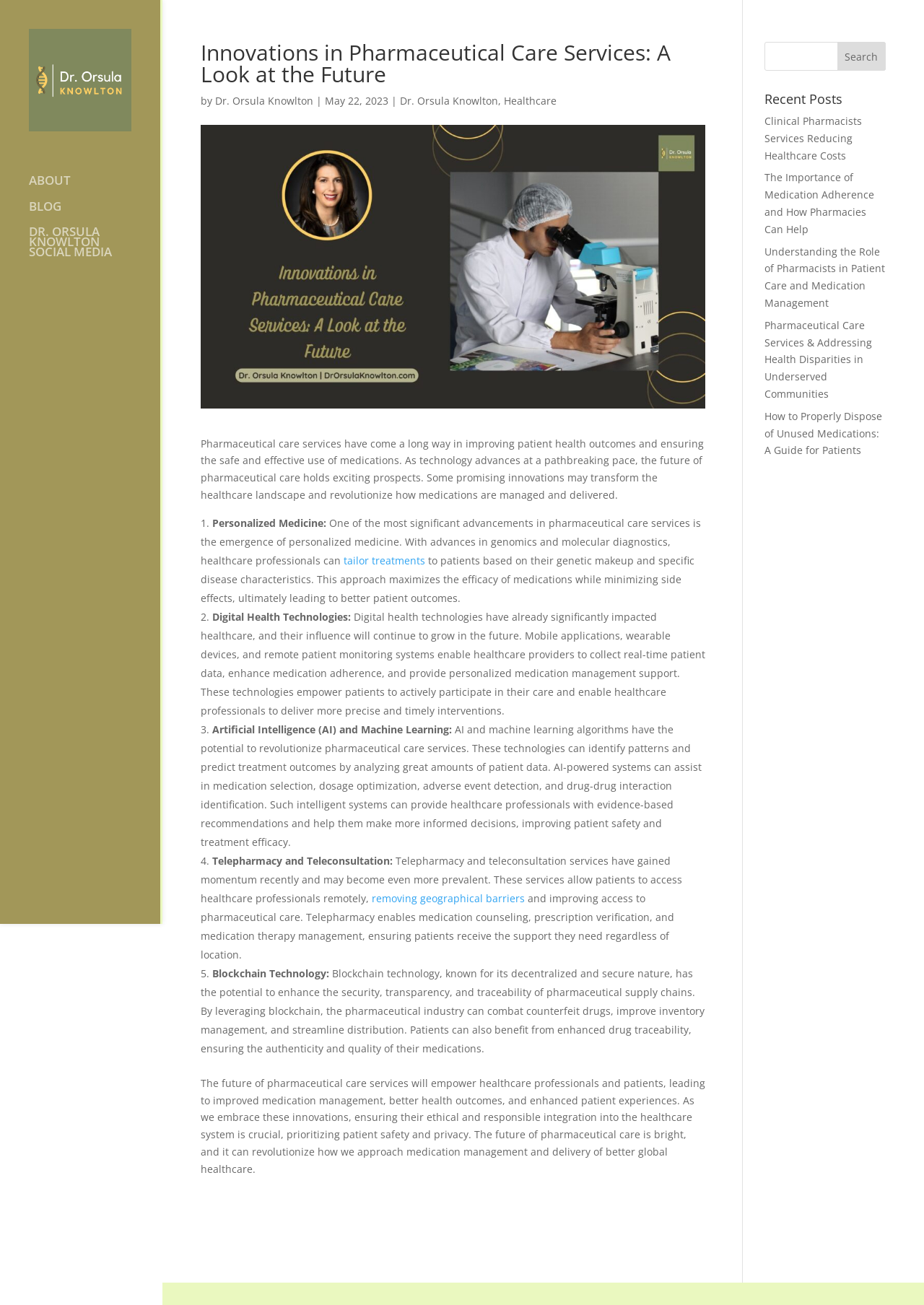What is the fourth innovation mentioned in the article?
Look at the screenshot and respond with one word or a short phrase.

Telepharmacy and Teleconsultation